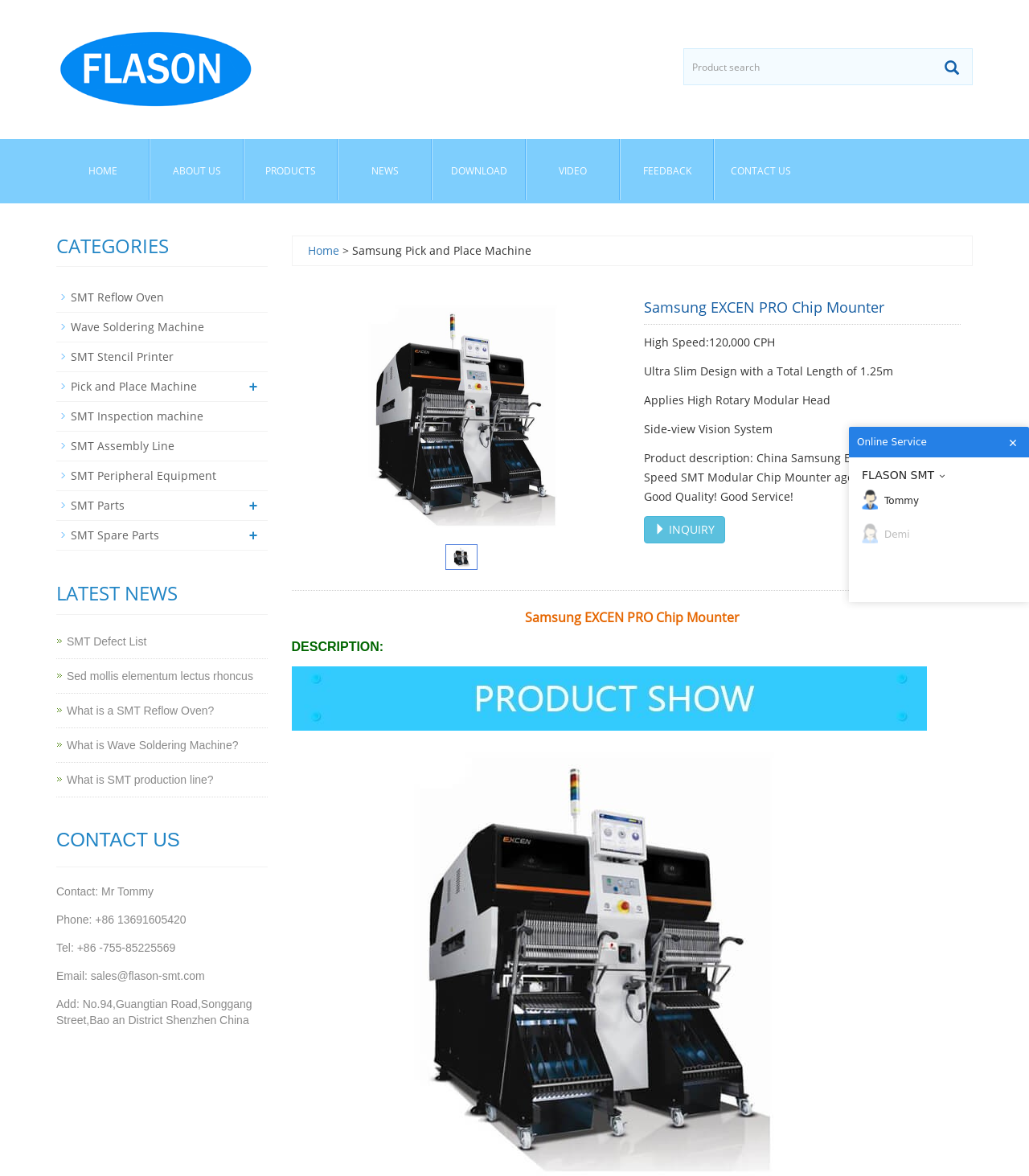Identify and provide the text of the main header on the webpage.

Samsung EXCEN PRO Chip Mounter